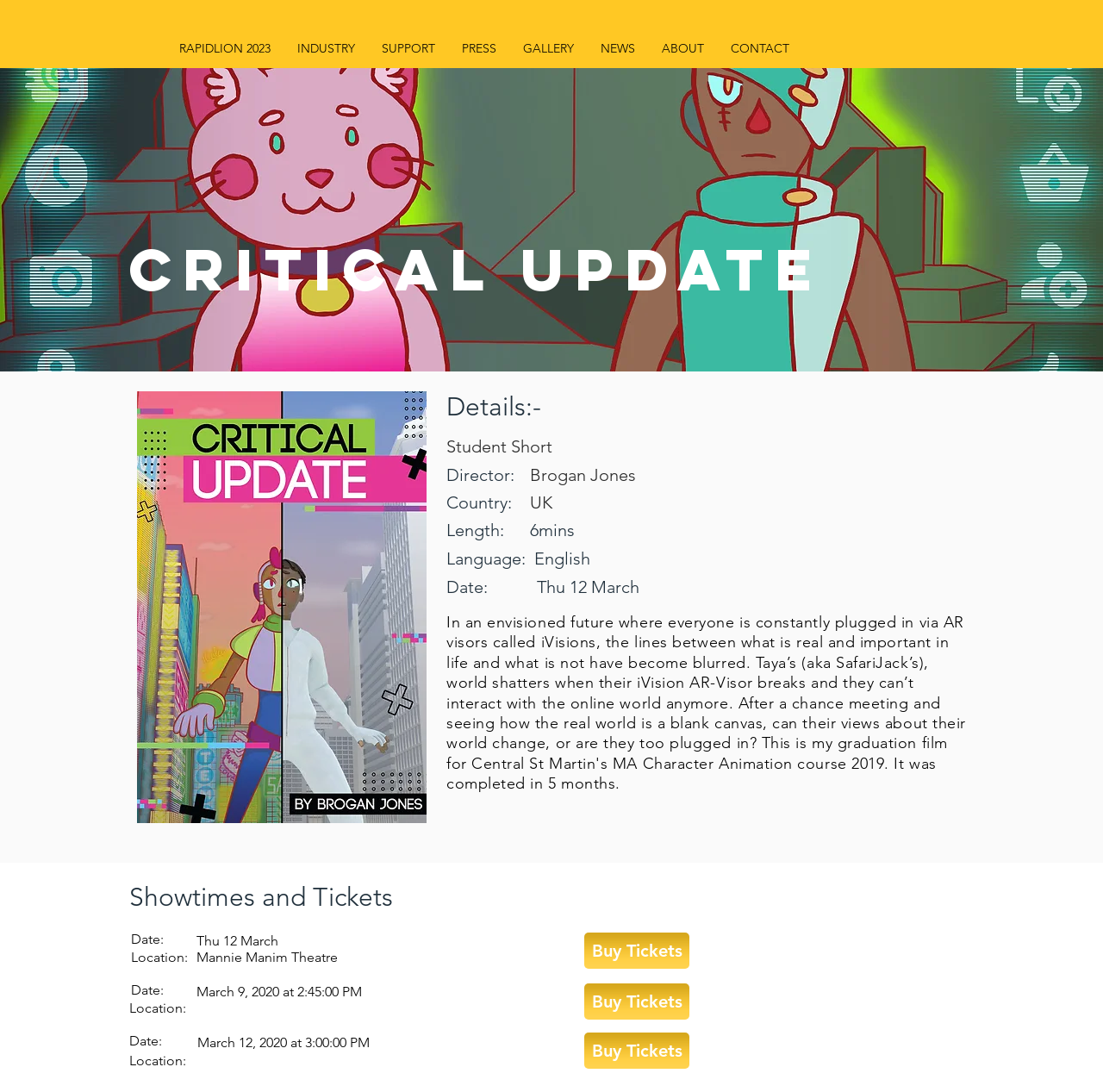Please provide the bounding box coordinates for the UI element as described: "GALLERY". The coordinates must be four floats between 0 and 1, represented as [left, top, right, bottom].

[0.462, 0.027, 0.532, 0.062]